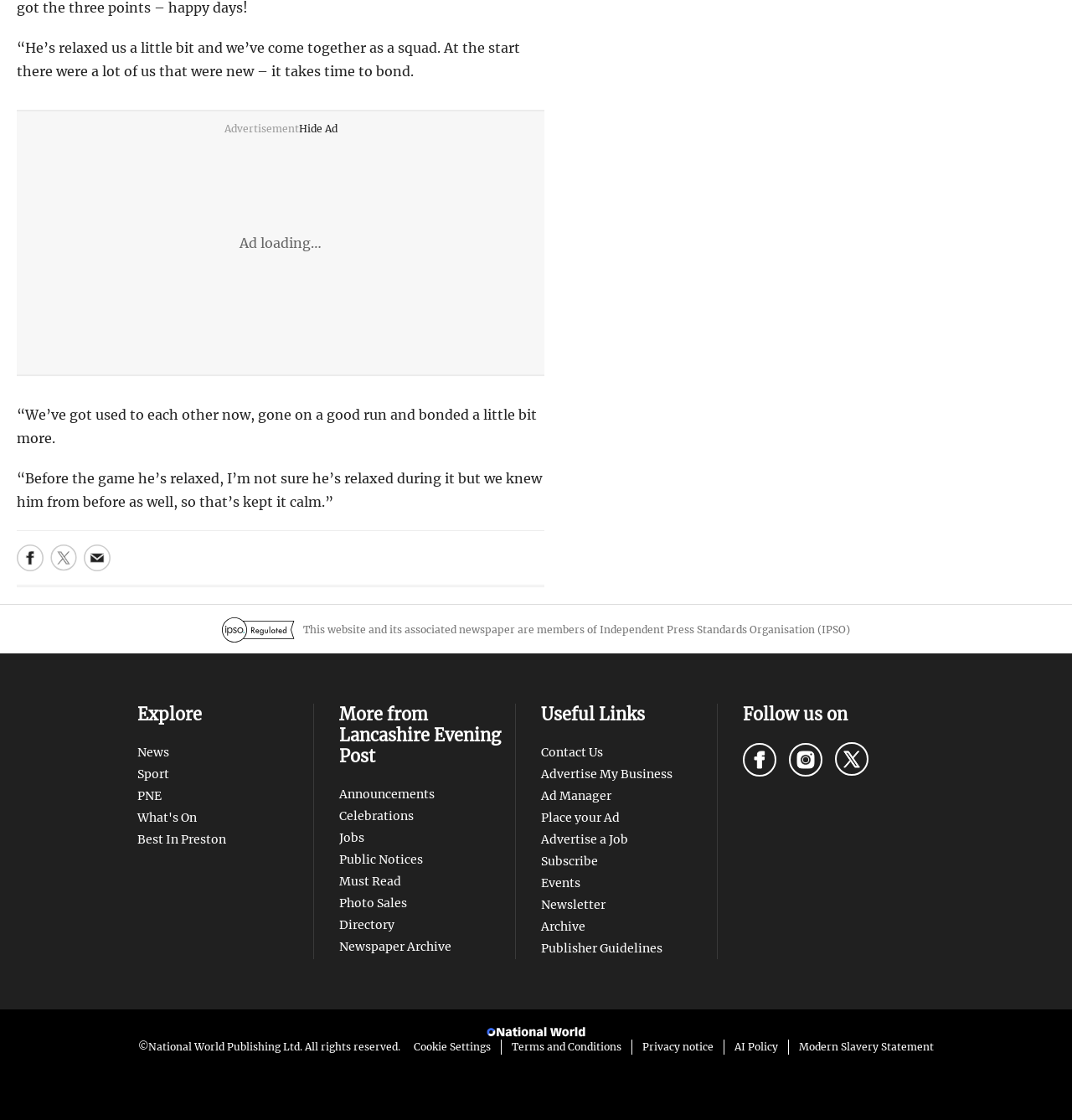Determine the bounding box coordinates of the section to be clicked to follow the instruction: "Share to Facebook". The coordinates should be given as four float numbers between 0 and 1, formatted as [left, top, right, bottom].

[0.016, 0.486, 0.041, 0.51]